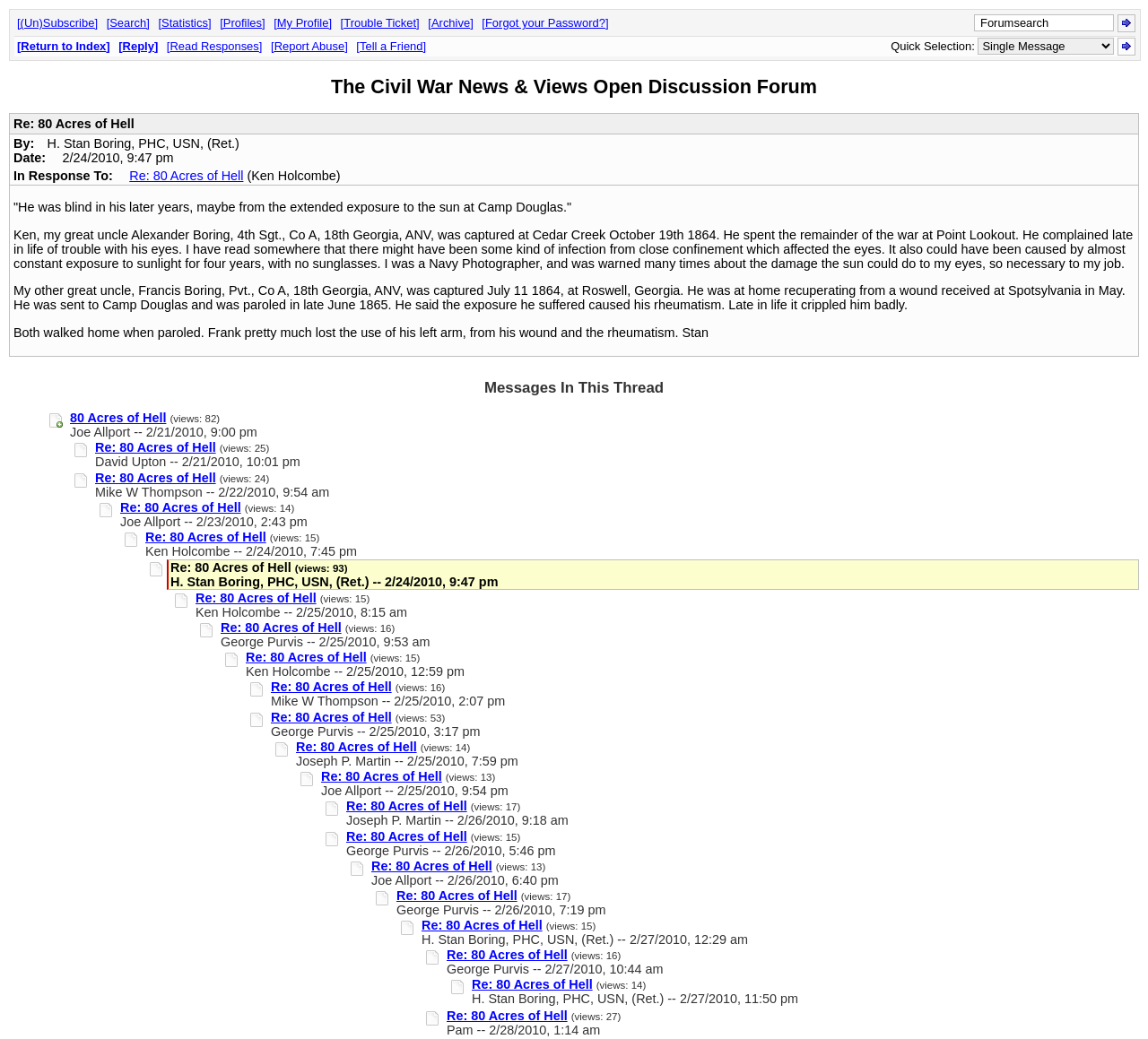Please find the bounding box coordinates for the clickable element needed to perform this instruction: "Go to 'Home' page".

None